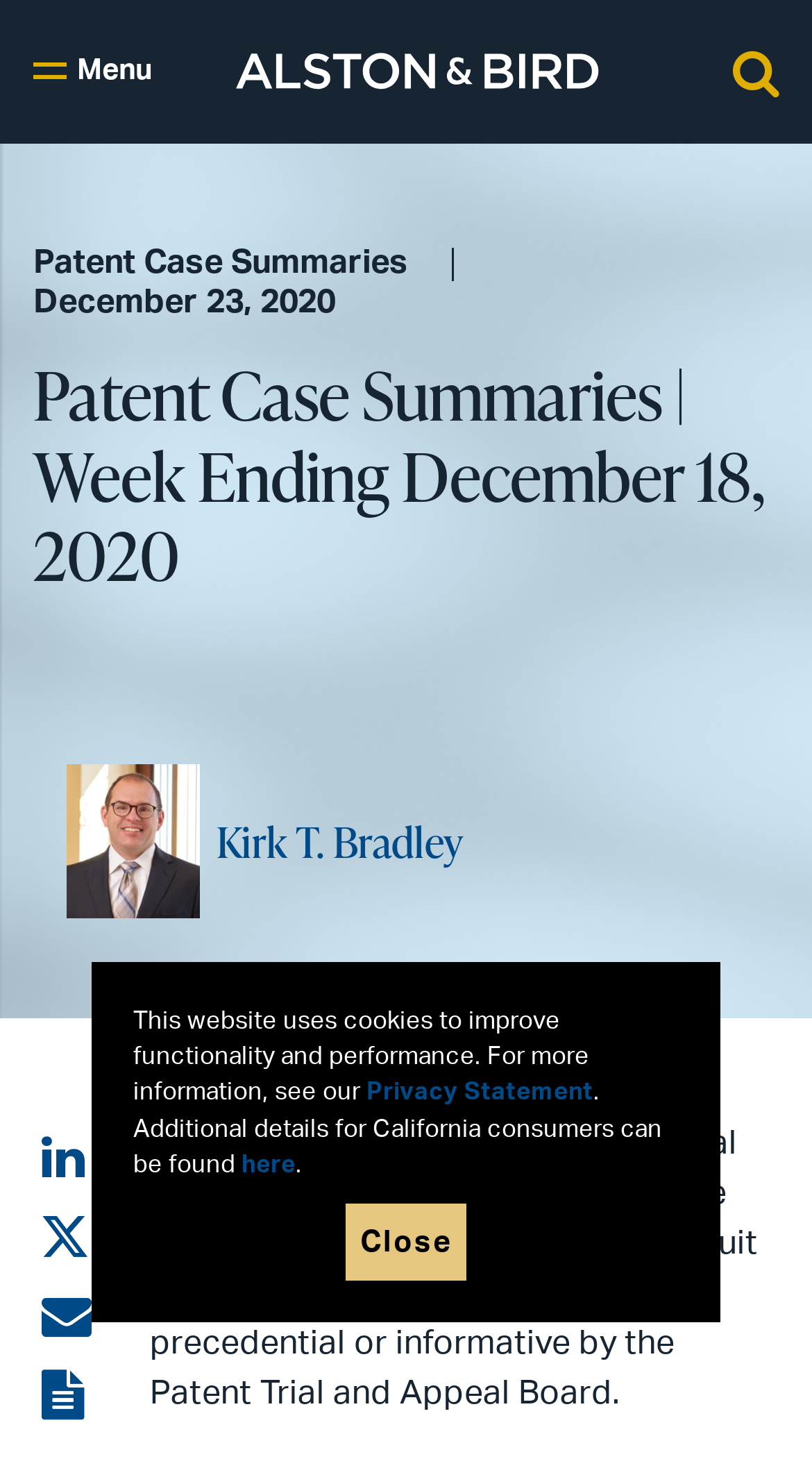Produce an extensive caption that describes everything on the webpage.

The webpage is about patent case summaries, specifically for the week ending December 18, 2020. At the top left, there is a menu button labeled "Menu". Next to it, there is a figure containing a link to "Alston & Bird" with an associated image. On the top right, there is a button with a search icon.

Below the top section, there are several links, including "Contact Us" and "Secure Login". The main content area is divided into two sections. The first section has a header with the title "Patent Case Summaries | Week Ending December 18, 2020" and a subheading "December 23, 2020". Below the header, there are links to individual patent case summaries, including one with an image of "Bradley, Kirk T.".

The second section has a brief description of the patent case summaries, stating that it is a weekly summary of precedential patent-related opinions issued by the Court of Appeals for the Federal Circuit and the Patent Trial and Appeal Board. There are also social media links at the bottom of this section.

At the very bottom of the page, there is a notice about the website's use of cookies, with links to the "Privacy Statement" and additional details for California consumers. A "Close" button is located at the bottom right corner of the page.